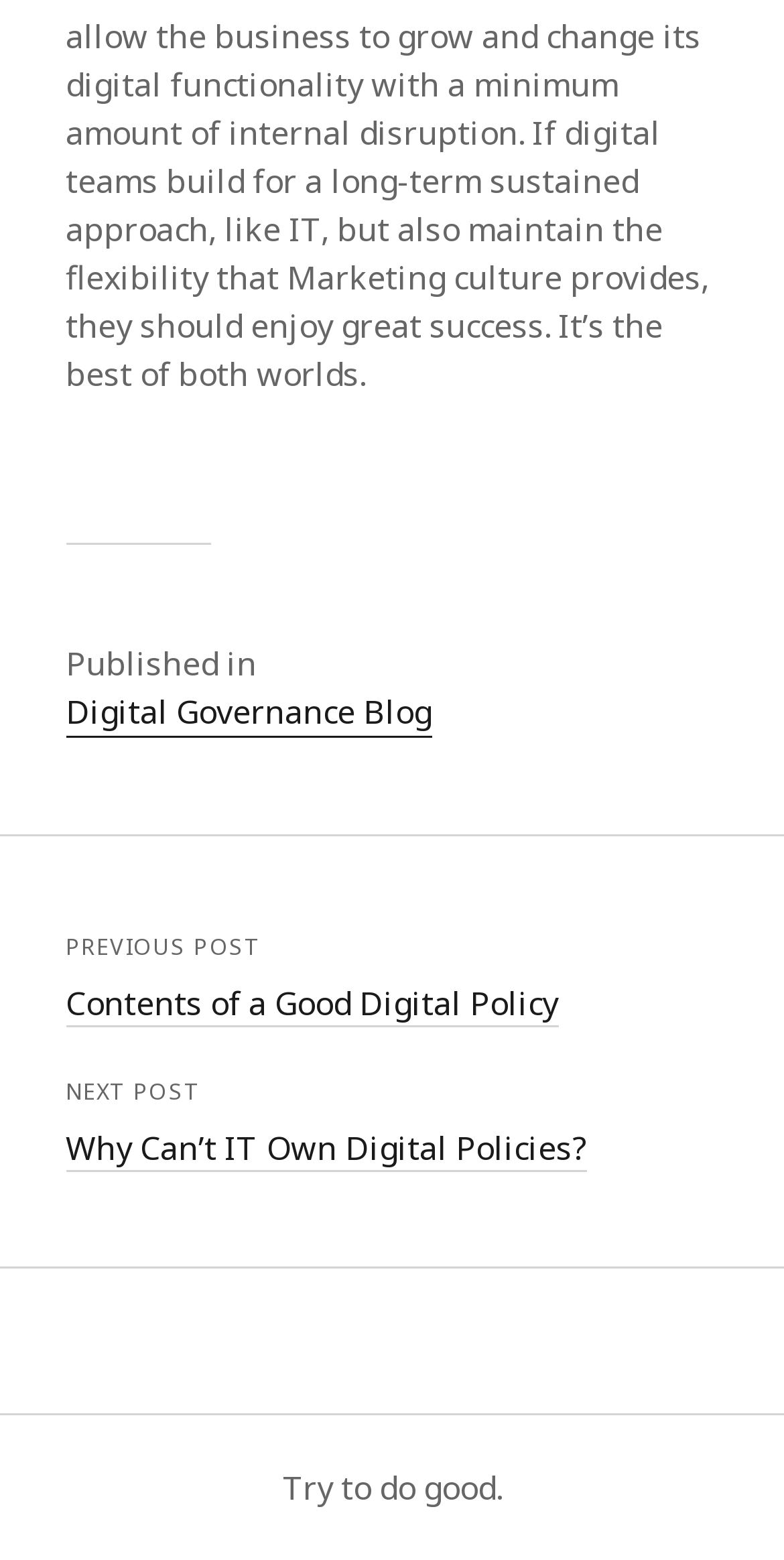Is there a previous post on the blog?
Please utilize the information in the image to give a detailed response to the question.

There is a link element with the text 'PREVIOUS POST' on the page, which suggests that there is a previous post on the blog. The link next to it appears to be the title of the previous post.